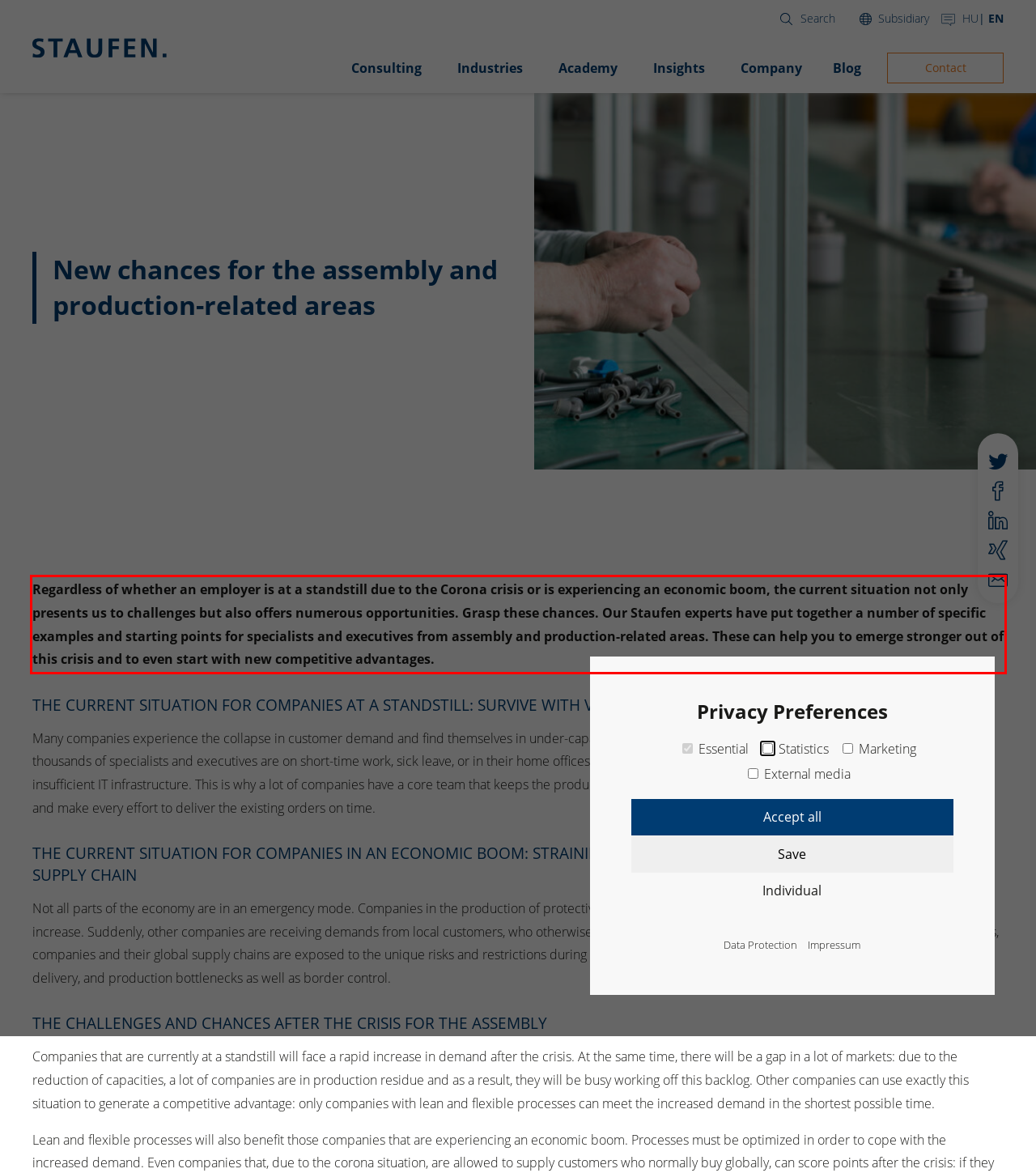Using OCR, extract the text content found within the red bounding box in the given webpage screenshot.

Regardless of whether an employer is at a standstill due to the Corona crisis or is experiencing an economic boom, the current situation not only presents us to challenges but also offers numerous opportunities. Grasp these chances. Our Staufen experts have put together a number of specific examples and starting points for specialists and executives from assembly and production-related areas. These can help you to emerge stronger out of this crisis and to even start with new competitive advantages.